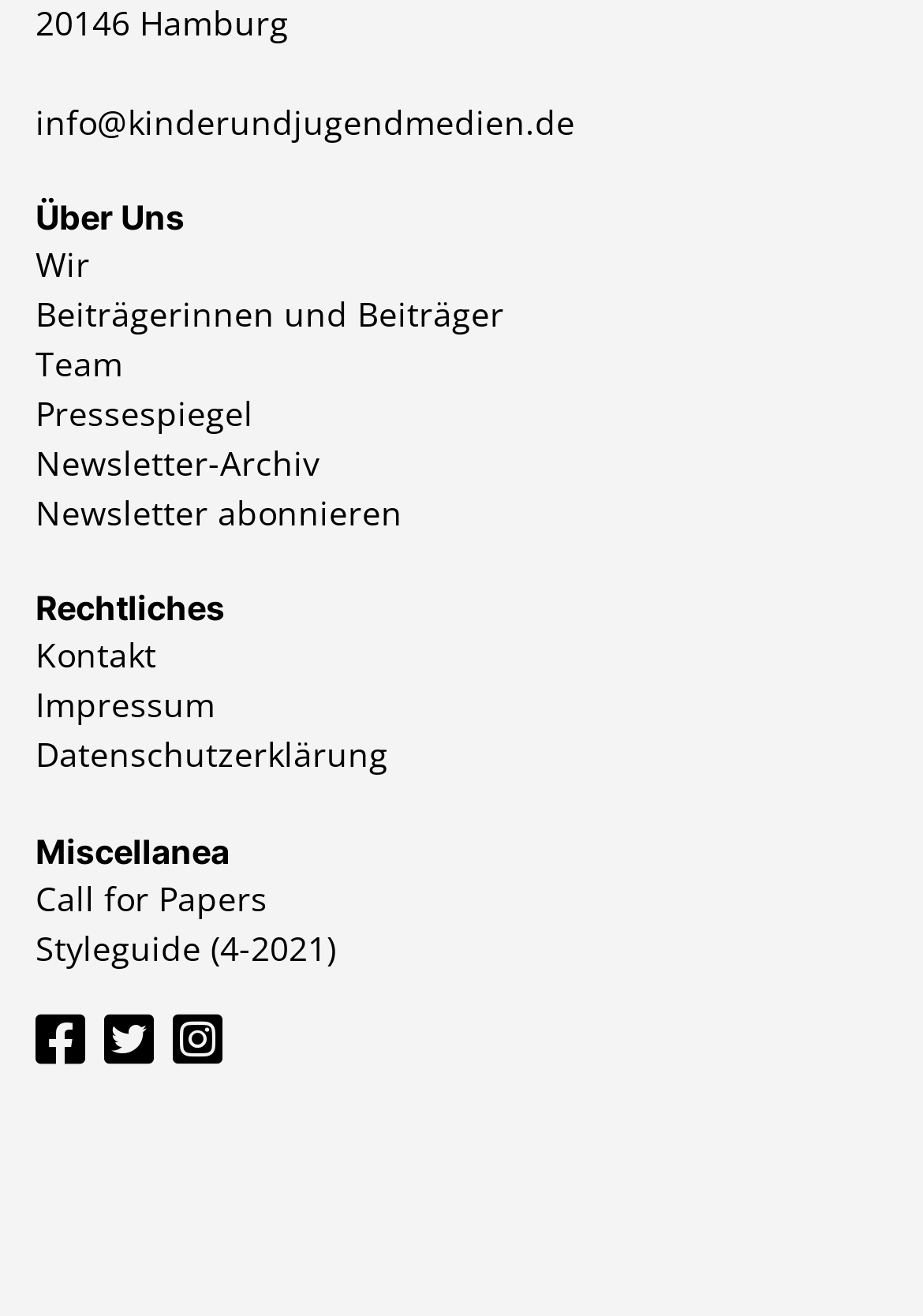Find the bounding box coordinates for the HTML element described in this sentence: "Newsletter abonnieren". Provide the coordinates as four float numbers between 0 and 1, in the format [left, top, right, bottom].

[0.038, 0.37, 0.546, 0.408]